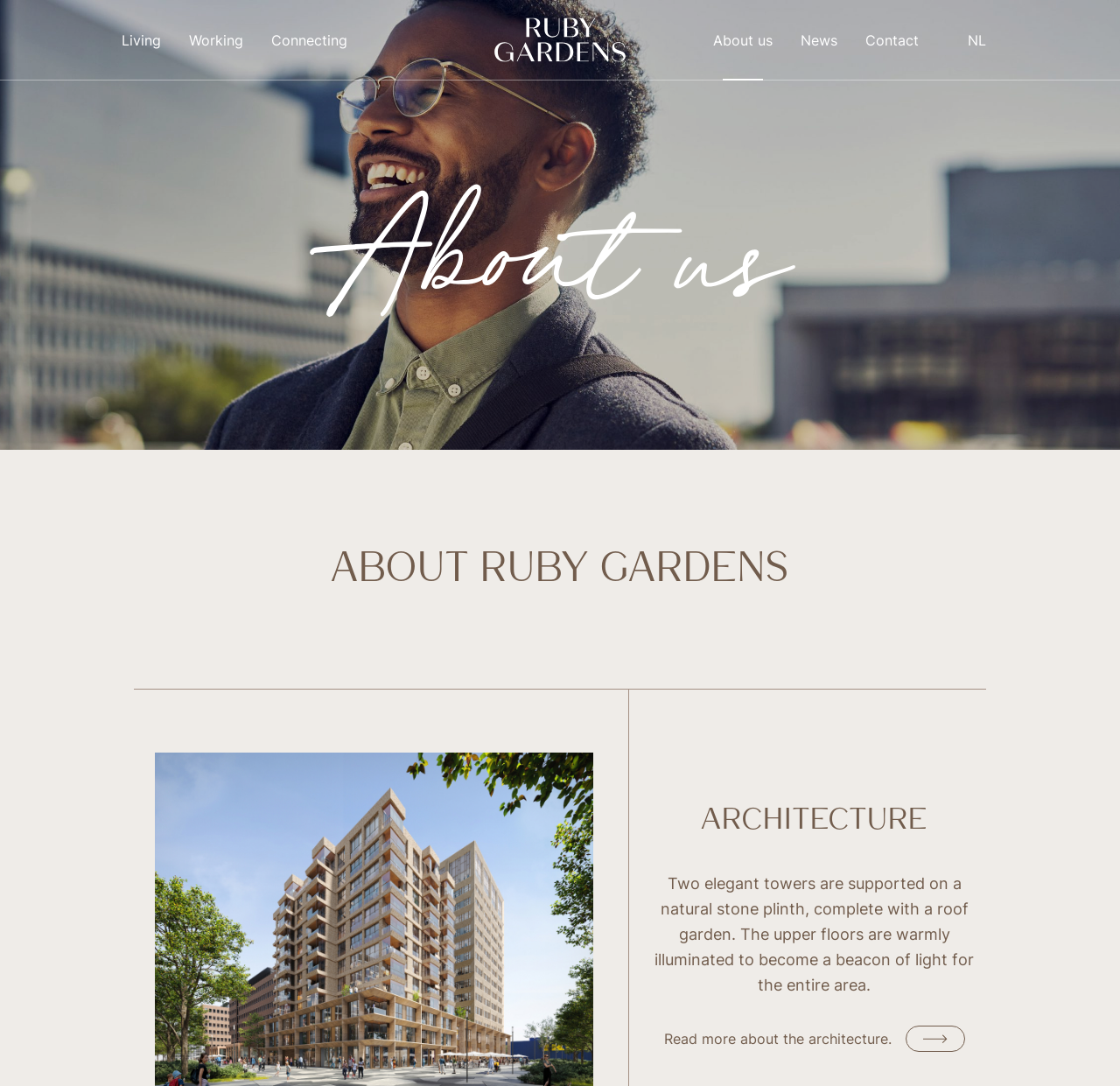Determine the bounding box for the described HTML element: "About us". Ensure the coordinates are four float numbers between 0 and 1 in the format [left, top, right, bottom].

[0.019, 0.226, 0.981, 0.27]